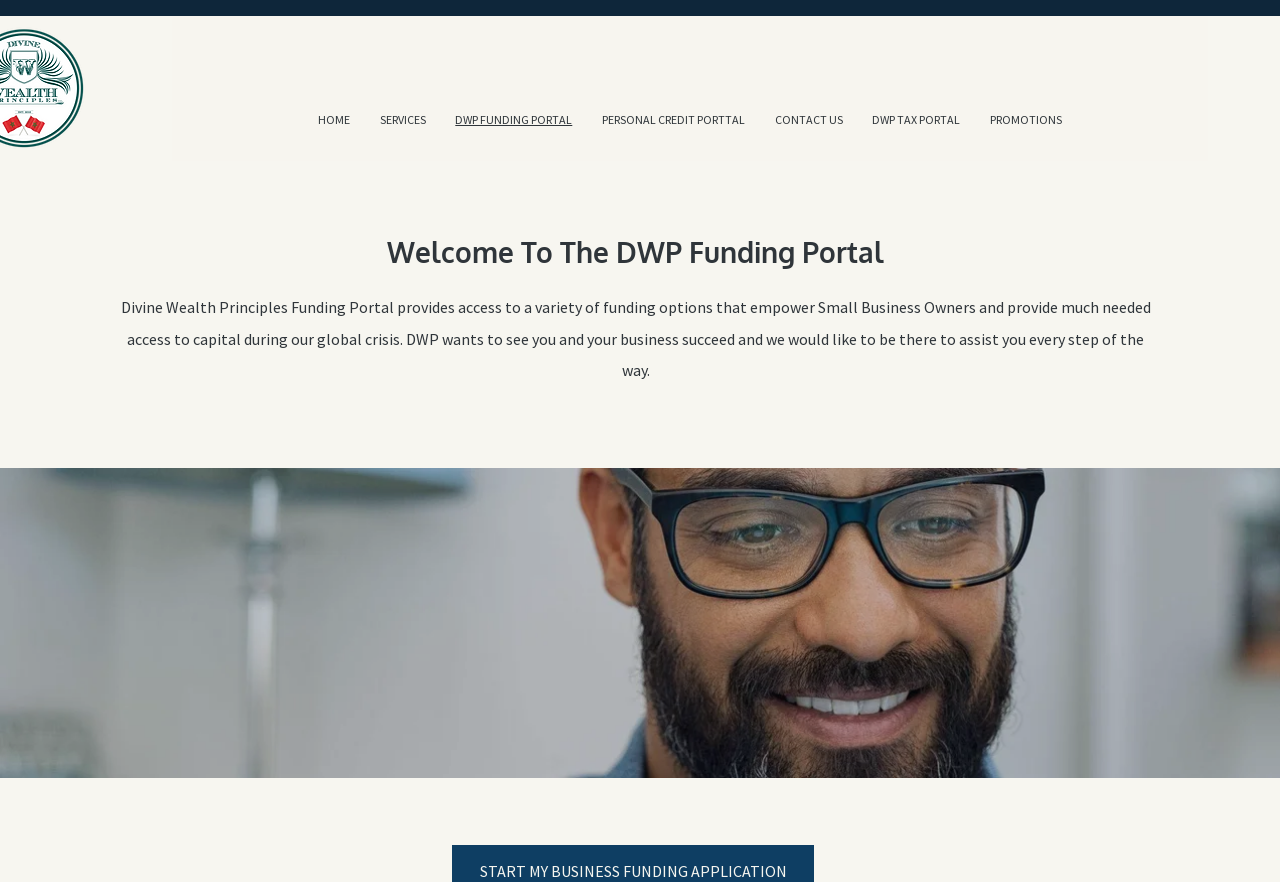Based on the image, give a detailed response to the question: What is the first link in the navigation menu?

By examining the navigation menu, I found that the first link is 'HOME', which is located at the top-left corner of the navigation menu with a bounding box coordinate of [0.237, 0.126, 0.285, 0.146].